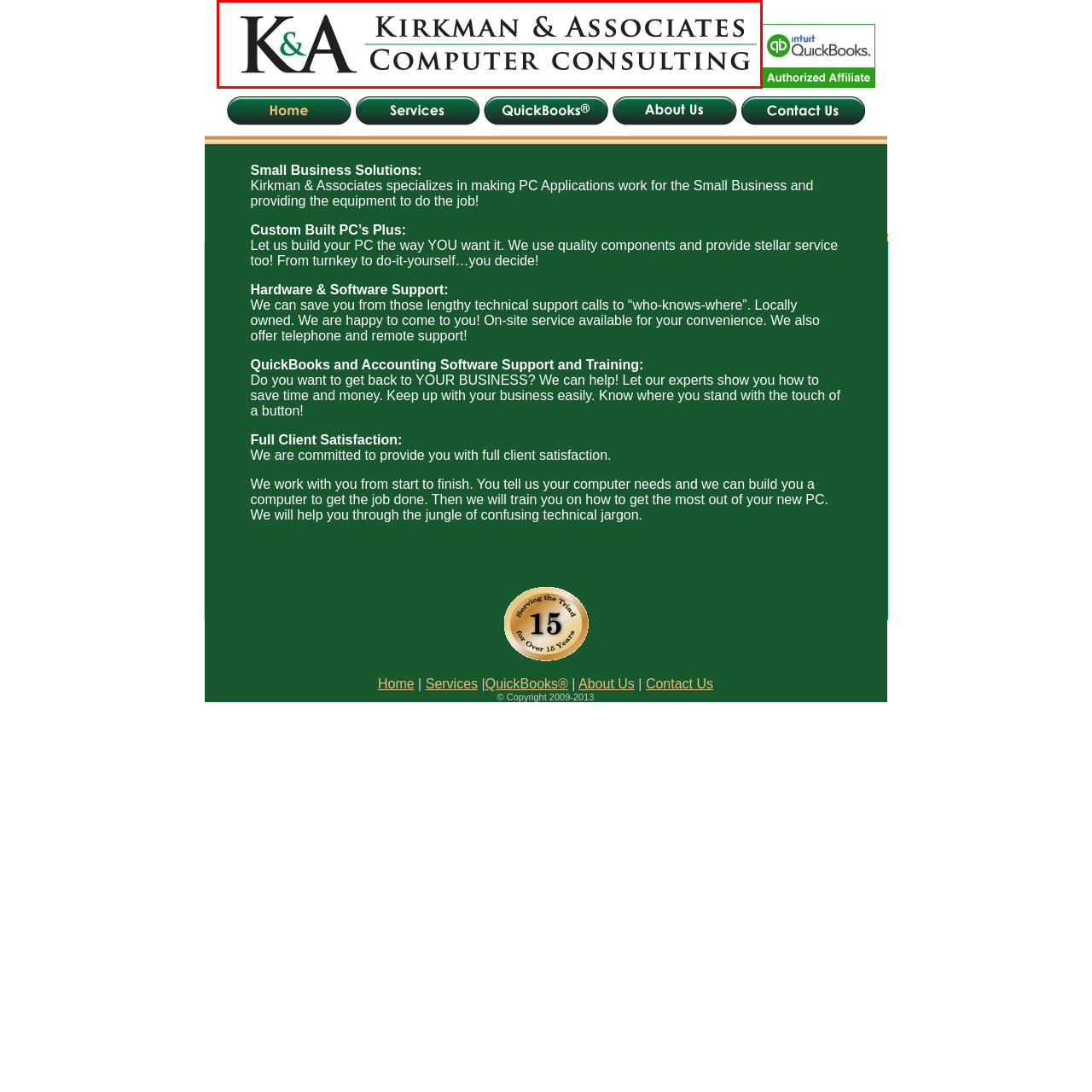What type of services does Kirkman & Associates provide?
Pay attention to the image surrounded by the red bounding box and respond to the question with a detailed answer.

The phrase 'Computer Consulting' is presented in a slightly smaller font below the initials, emphasizing the company's focus on providing specialized IT services, specifically computer consulting solutions for small businesses.